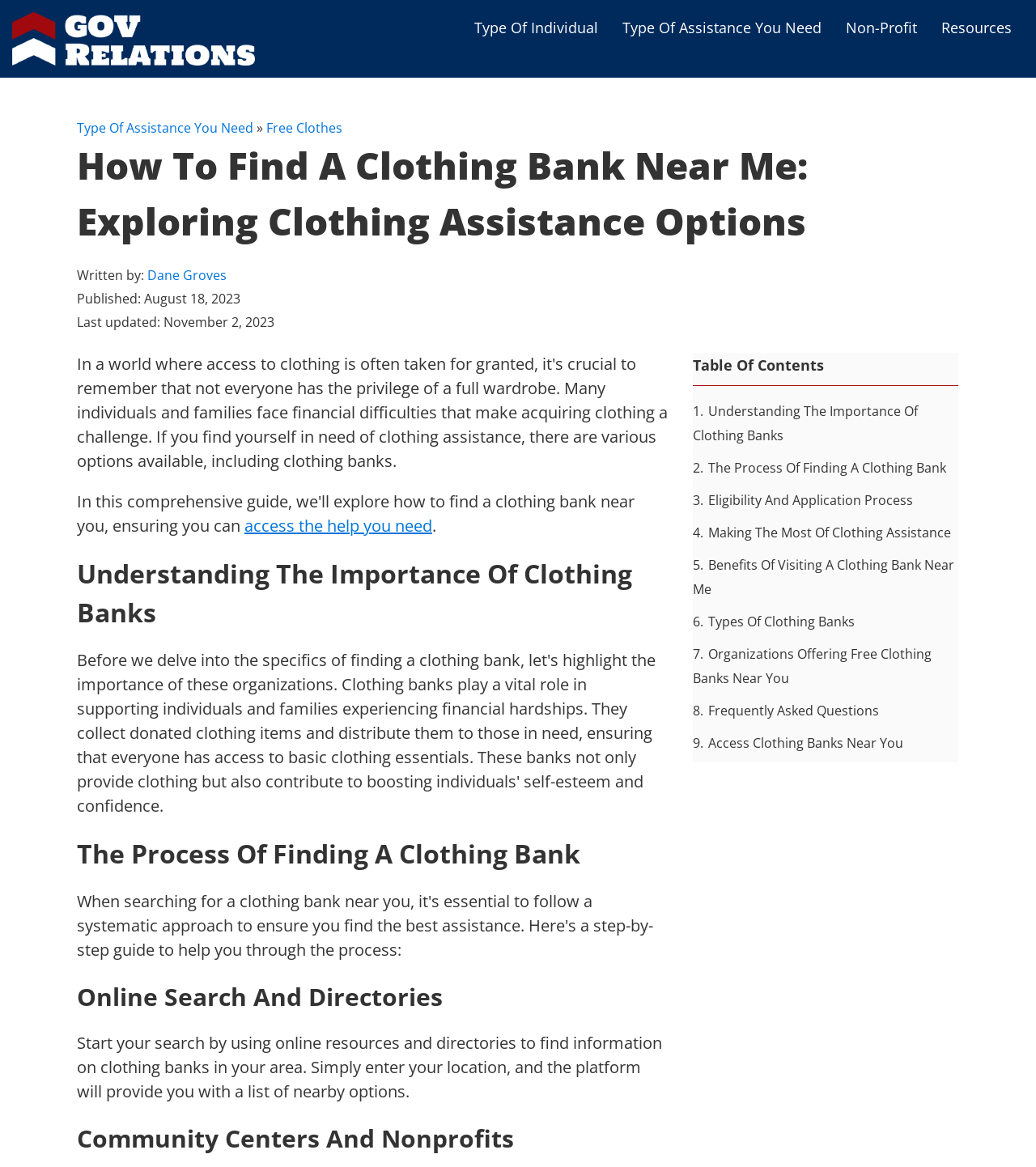Locate the coordinates of the bounding box for the clickable region that fulfills this instruction: "Click the 'Free Clothes' link".

[0.257, 0.102, 0.33, 0.117]